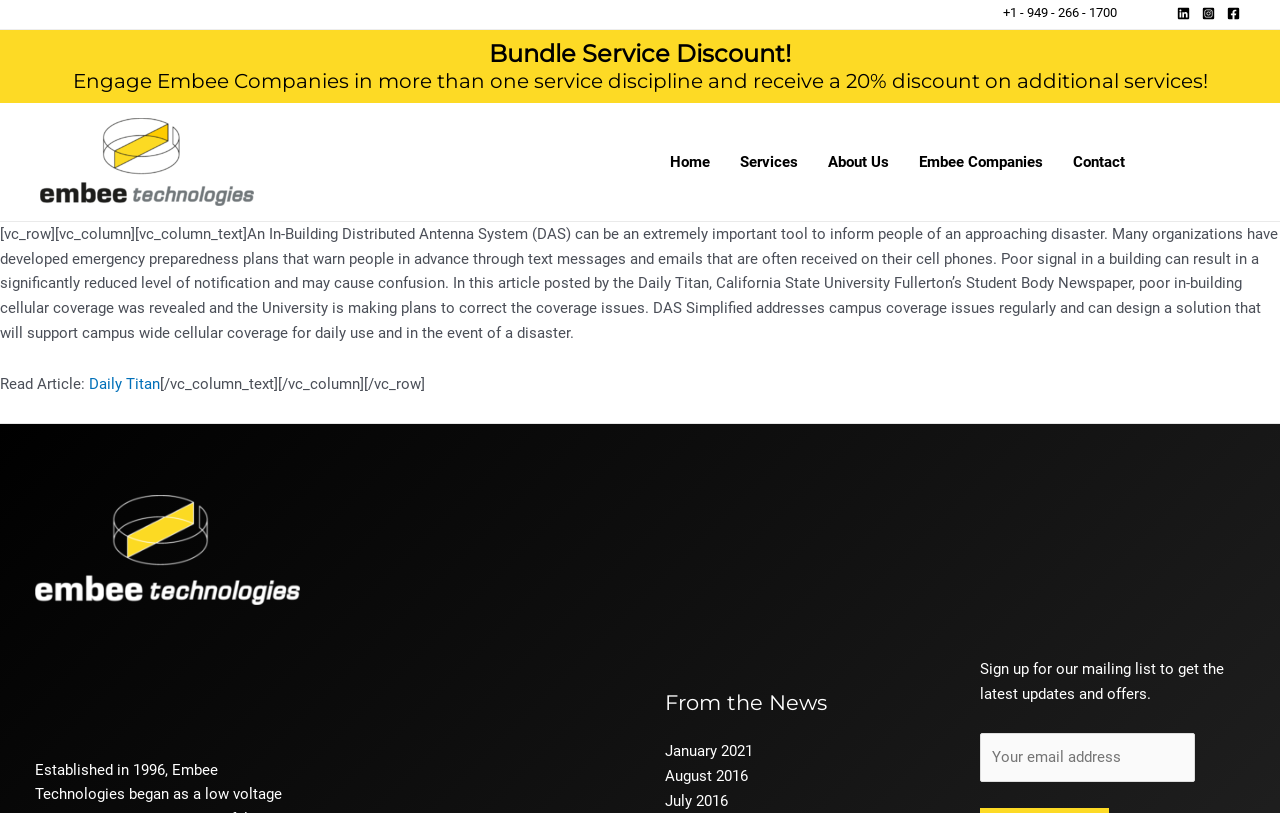Can you specify the bounding box coordinates of the area that needs to be clicked to fulfill the following instruction: "Click on Home"?

[0.512, 0.162, 0.566, 0.236]